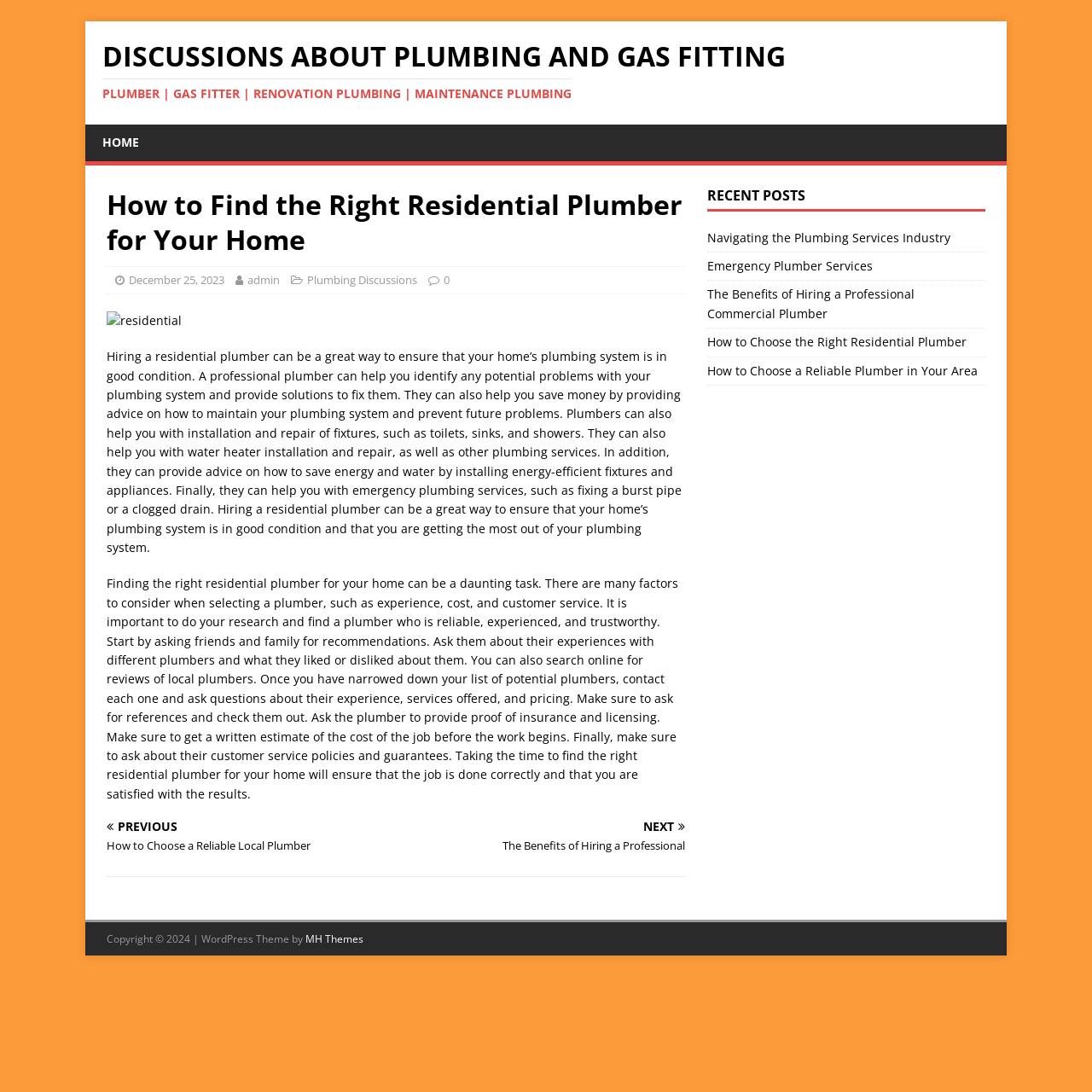Provide the bounding box coordinates for the UI element that is described as: "MH Themes".

[0.28, 0.853, 0.333, 0.866]